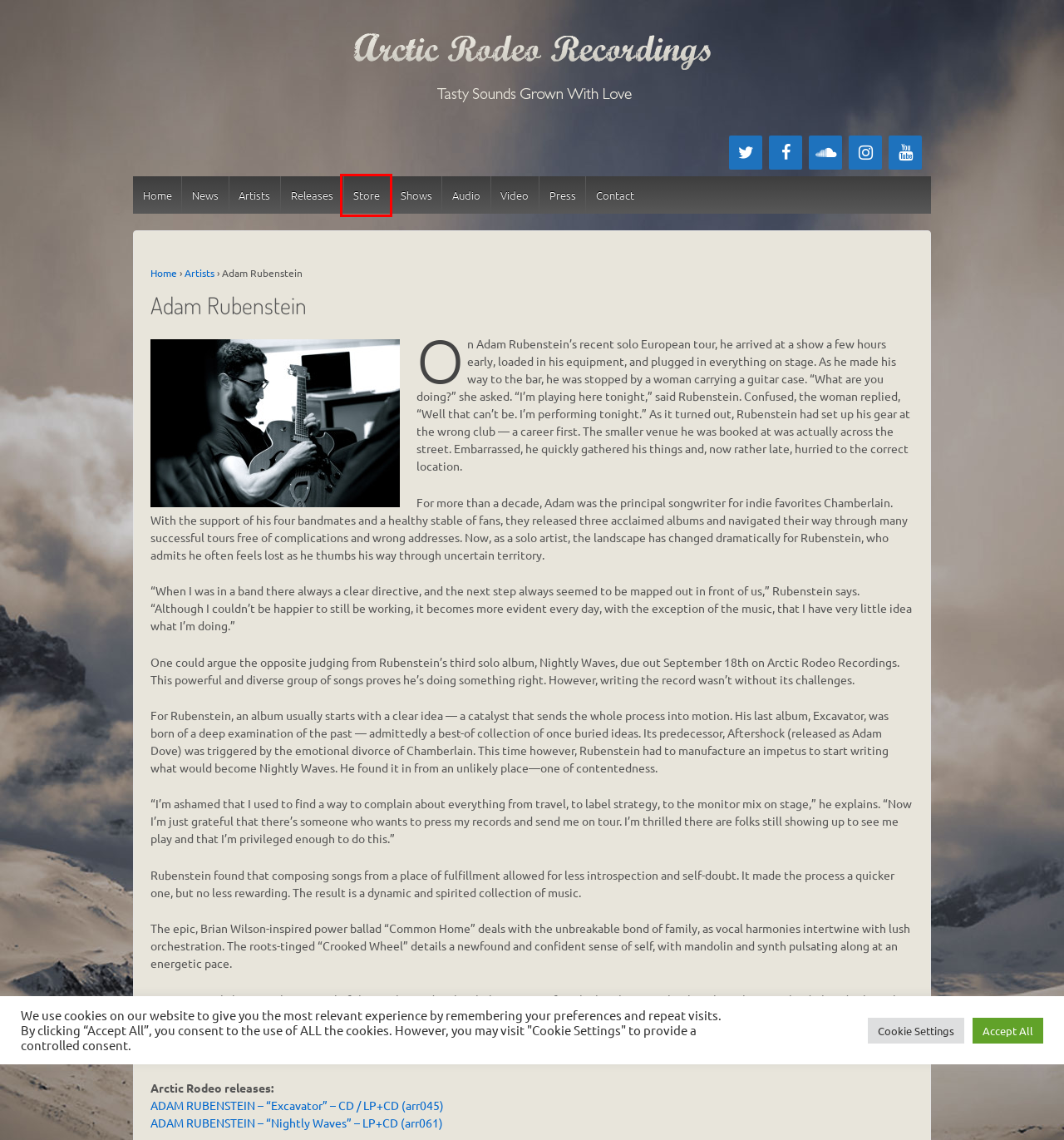You are given a screenshot of a webpage with a red rectangle bounding box around a UI element. Select the webpage description that best matches the new webpage after clicking the element in the bounding box. Here are the candidates:
A. Arctic Rodeo Recordings – Tasty Sounds Grown With Love
B. Contact – Arctic Rodeo Recordings
C. ADAM RUBENSTEIN – “Excavator” – CD / LP+CD (arr045) – Arctic Rodeo Recordings
D. News – Arctic Rodeo Recordings
E. Arctic Rodeo Recordings
F. Releases – Arctic Rodeo Recordings
G. Press – Arctic Rodeo Recordings
H. Audio – Arctic Rodeo Recordings

E